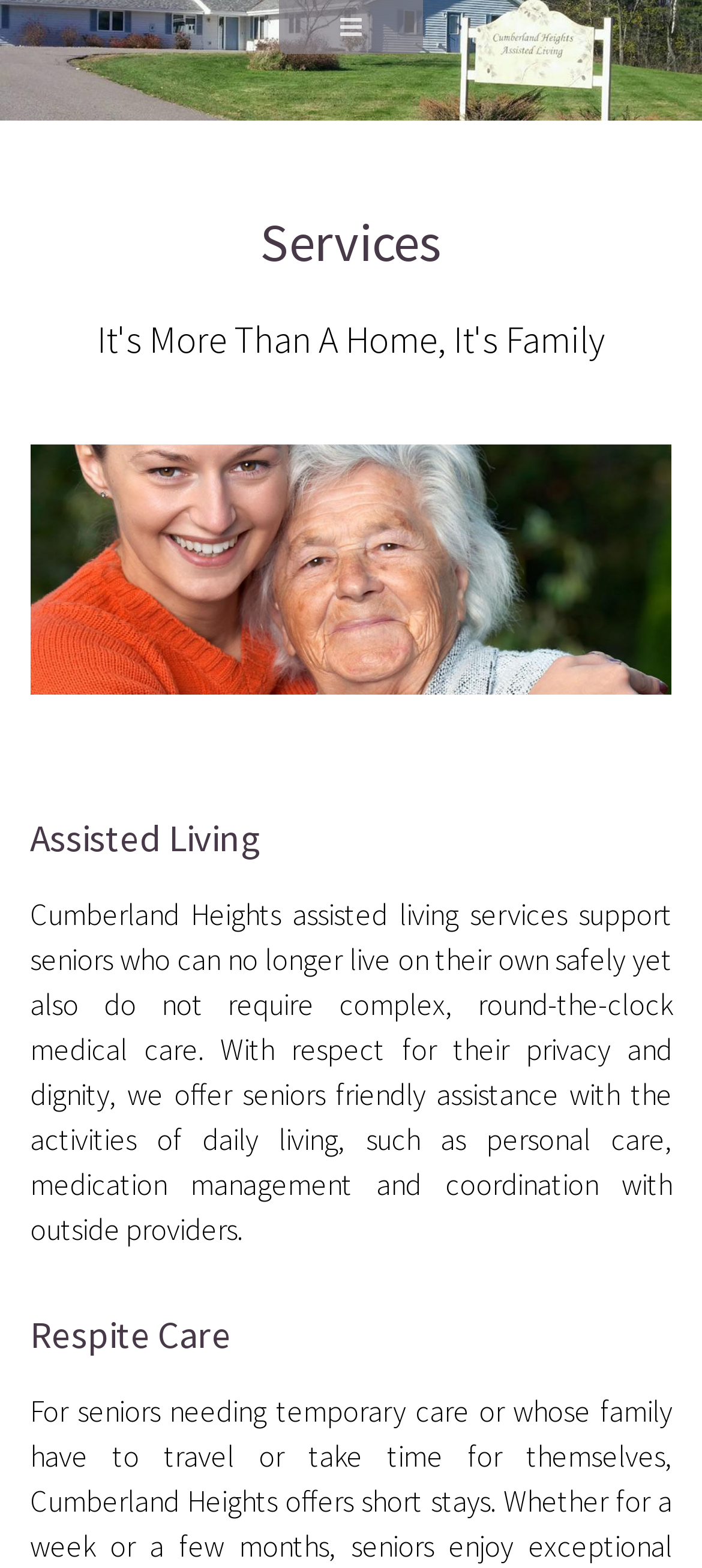Give a full account of the webpage's elements and their arrangement.

The webpage is about the services offered by Cumberland Heights, with a focus on assisted living and respite care for seniors. At the top of the page, there is a header with the title "Services" in a prominent position. Below this header, there is a link that spans the width of the page. 

Further down, there is another header with the title "Assisted Living", followed by a block of text that describes the assisted living services provided by Cumberland Heights. This text explains that the services support seniors who require friendly assistance with daily living activities, such as personal care and medication management, while respecting their privacy and dignity.

Below the assisted living section, there is another header with the title "Respite Care". This section appears to be a separate entity, but its content is not immediately visible.

At the very top of the page, there is a small icon, represented by a Unicode character, that is positioned at the top-left corner of the page.